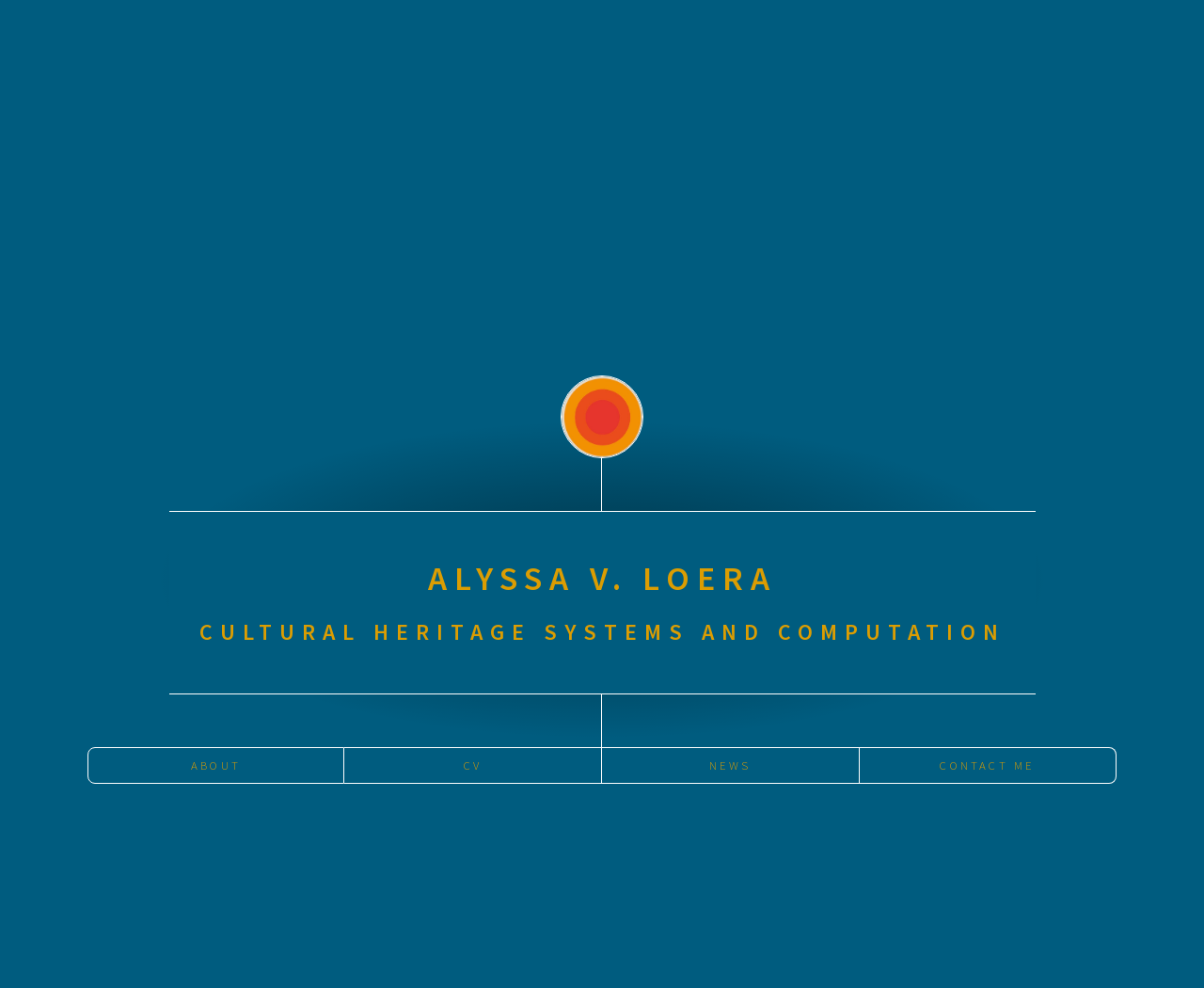What is the name of the person on the webpage?
Look at the image and construct a detailed response to the question.

Based on the image and heading elements, it appears that the webpage is about a person named Alyssa V. Loera, and the image is likely a profile picture of her.